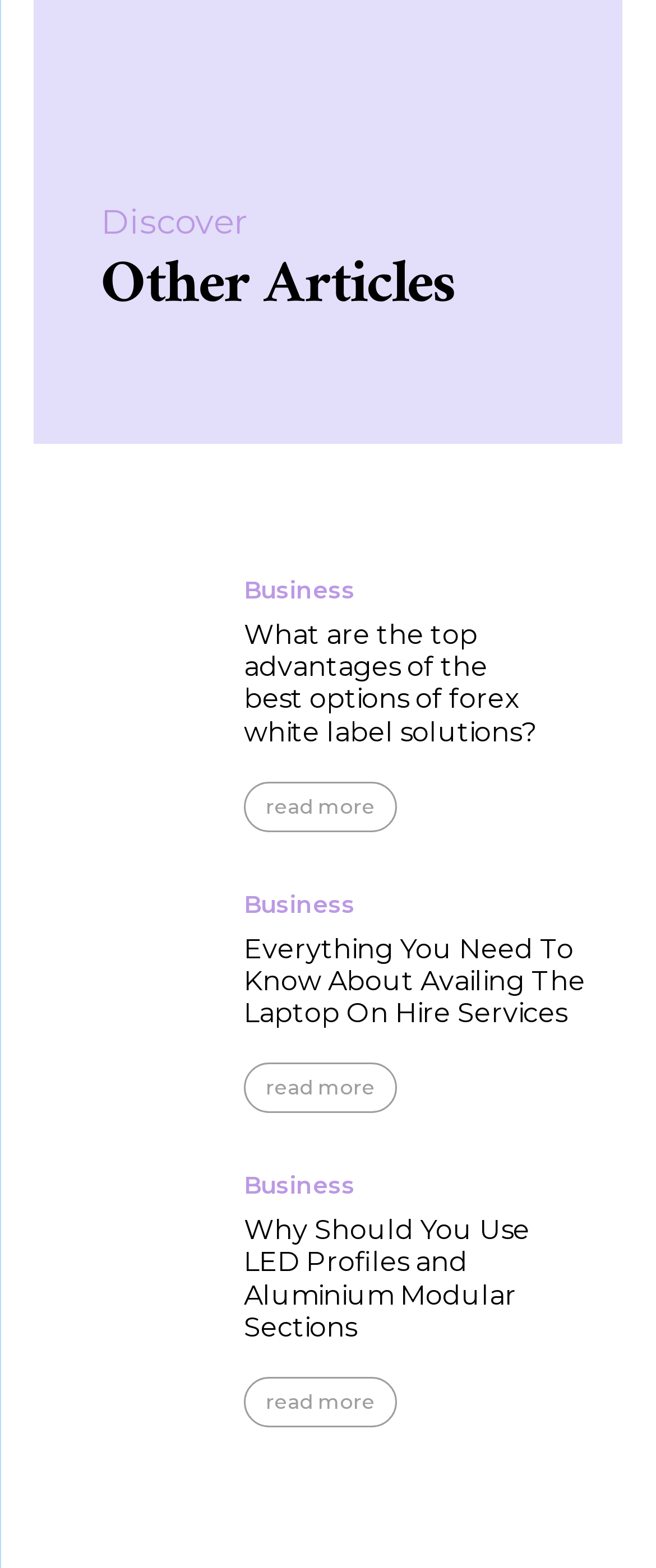Could you determine the bounding box coordinates of the clickable element to complete the instruction: "Go to 'Business'"? Provide the coordinates as four float numbers between 0 and 1, i.e., [left, top, right, bottom].

[0.372, 0.369, 0.541, 0.384]